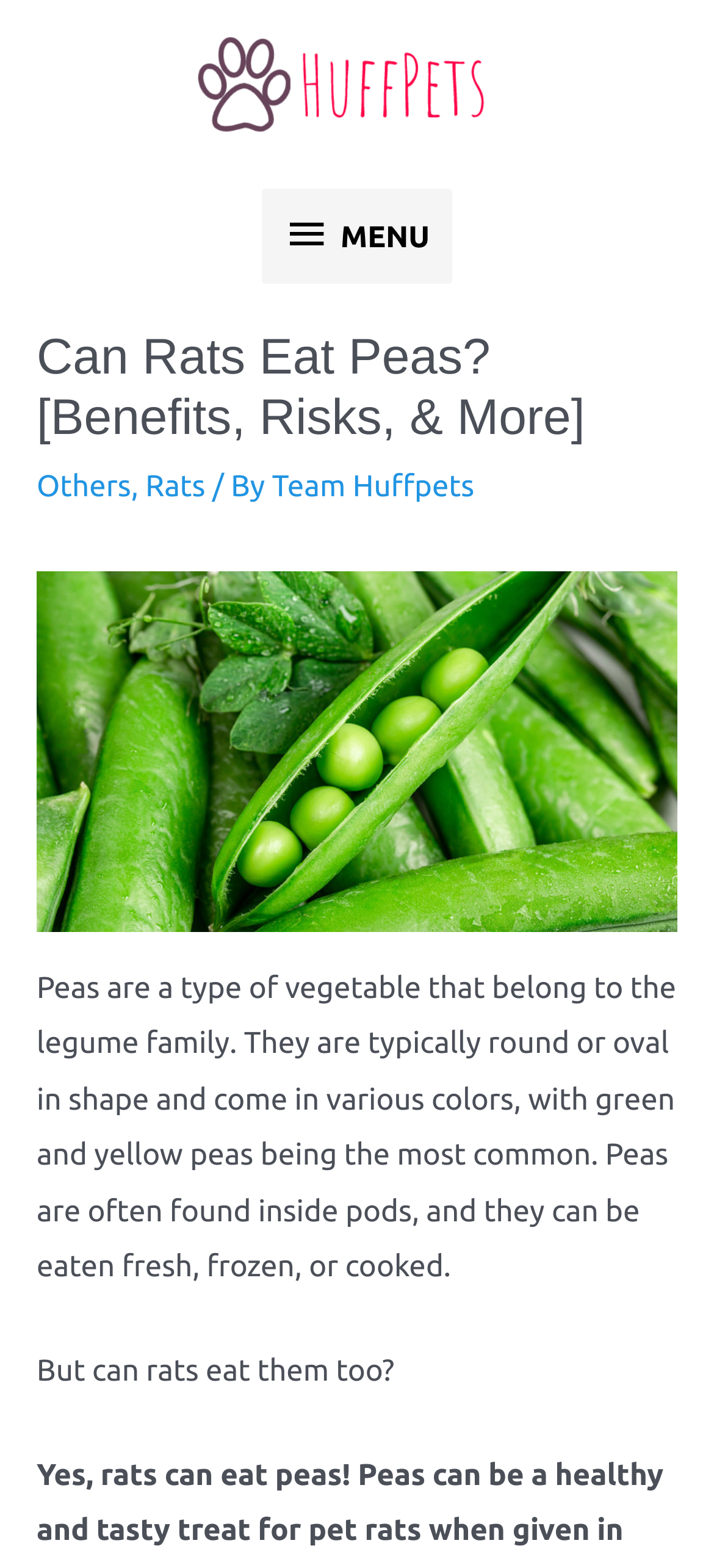From the webpage screenshot, predict the bounding box of the UI element that matches this description: "MENU MENU".

[0.367, 0.12, 0.633, 0.181]